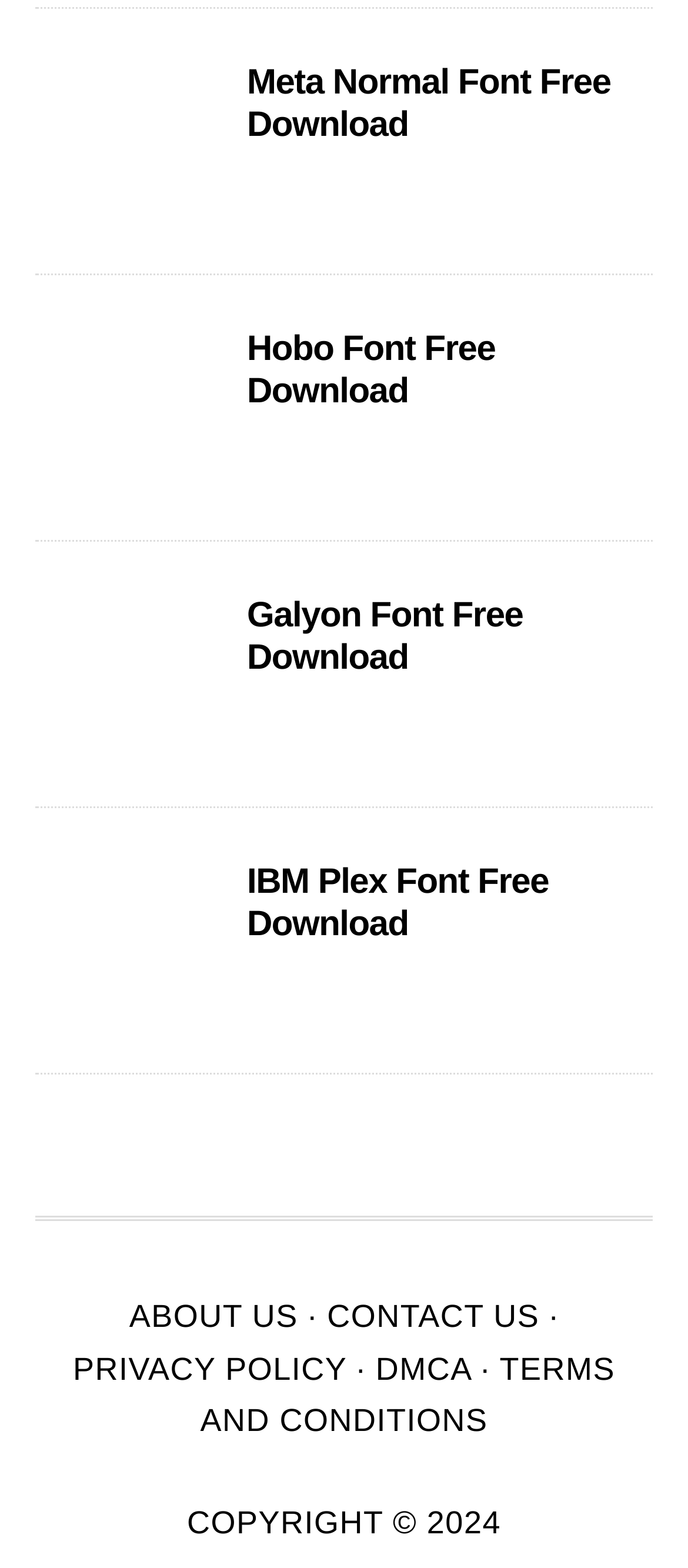Please find the bounding box coordinates of the section that needs to be clicked to achieve this instruction: "go to ABOUT US page".

[0.188, 0.829, 0.433, 0.851]